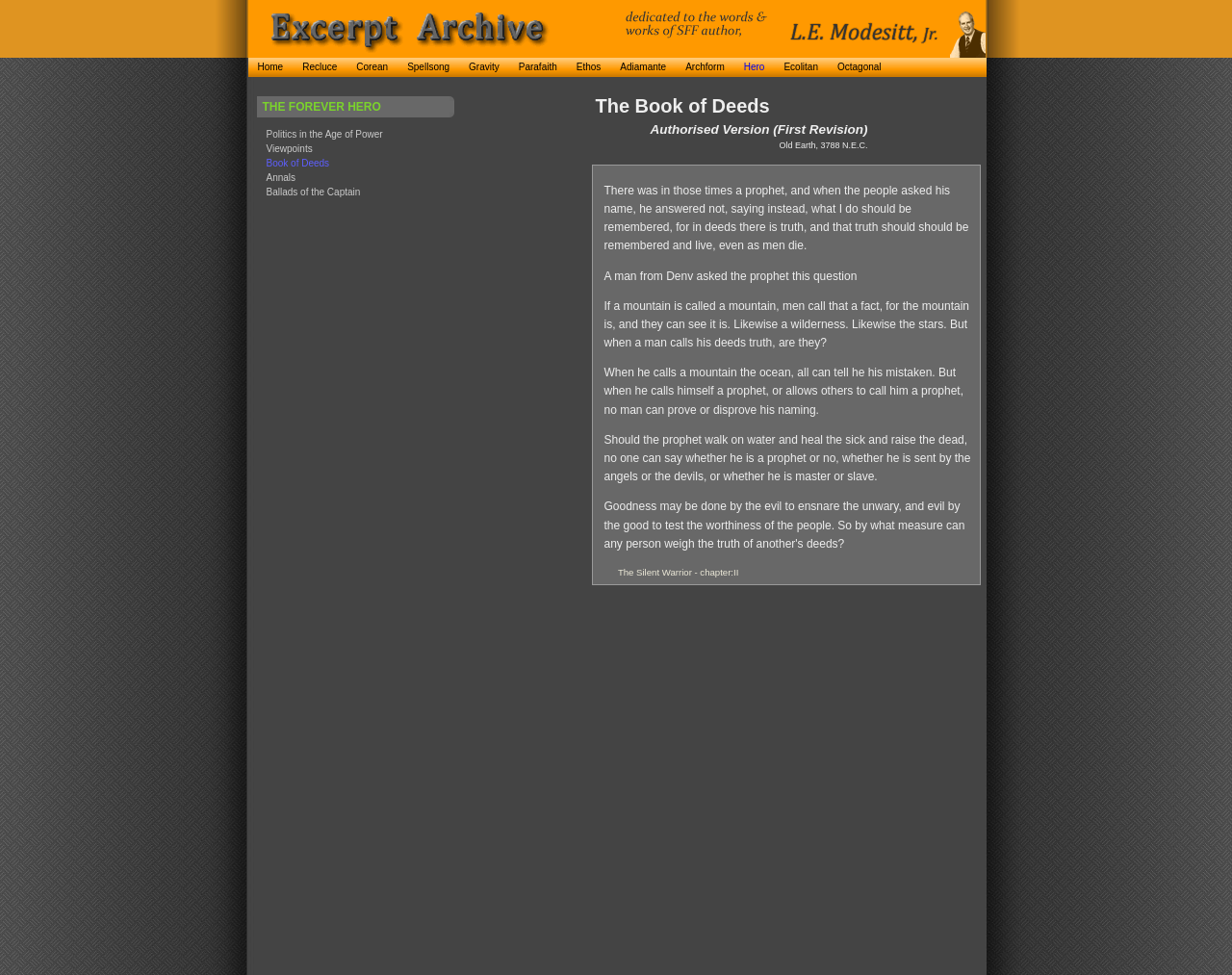What is the title of the first excerpt?
Look at the image and respond with a one-word or short-phrase answer.

The Book of Deeds